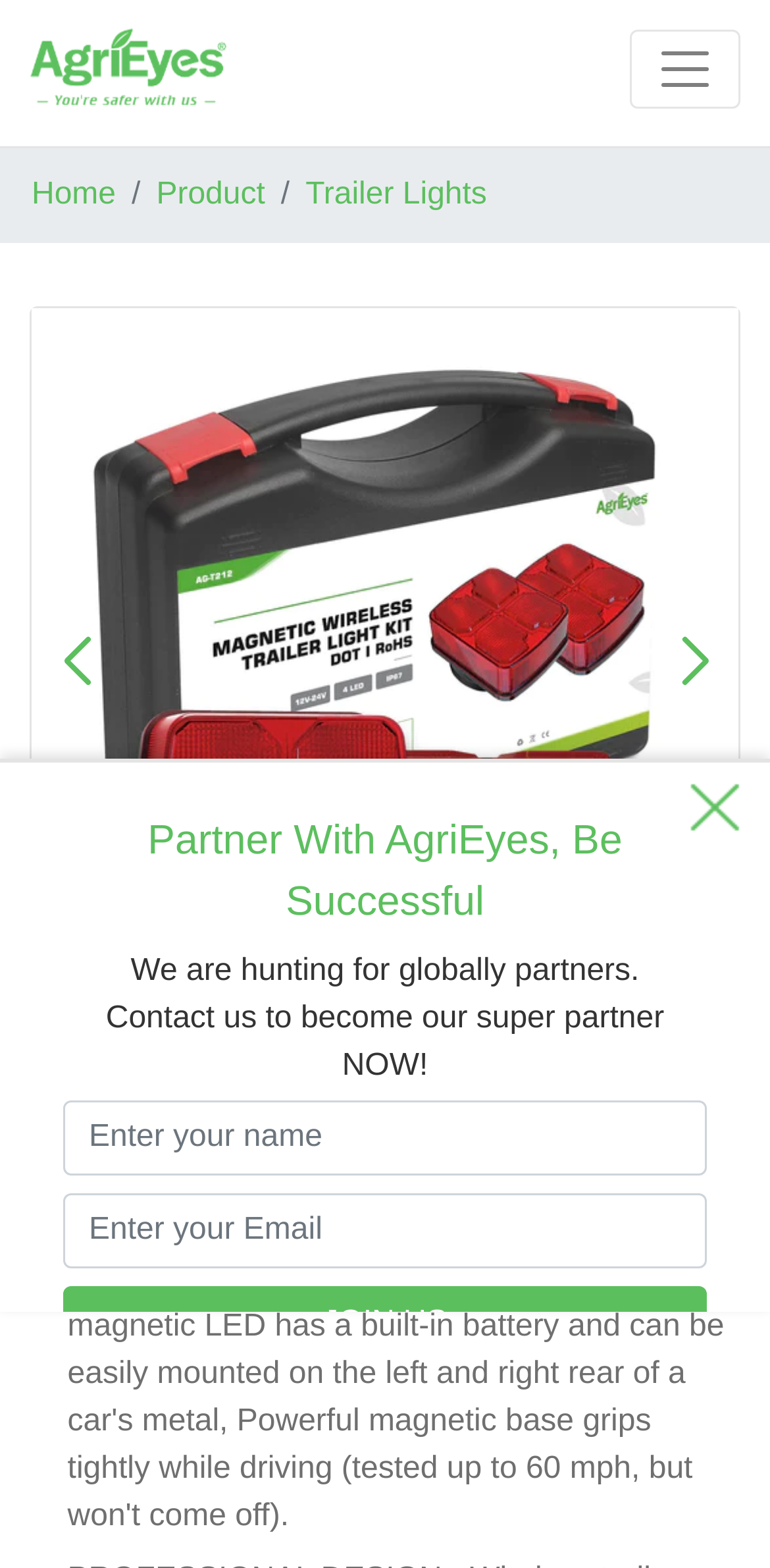Can you specify the bounding box coordinates for the region that should be clicked to fulfill this instruction: "Click the logo".

[0.038, 0.032, 0.295, 0.053]